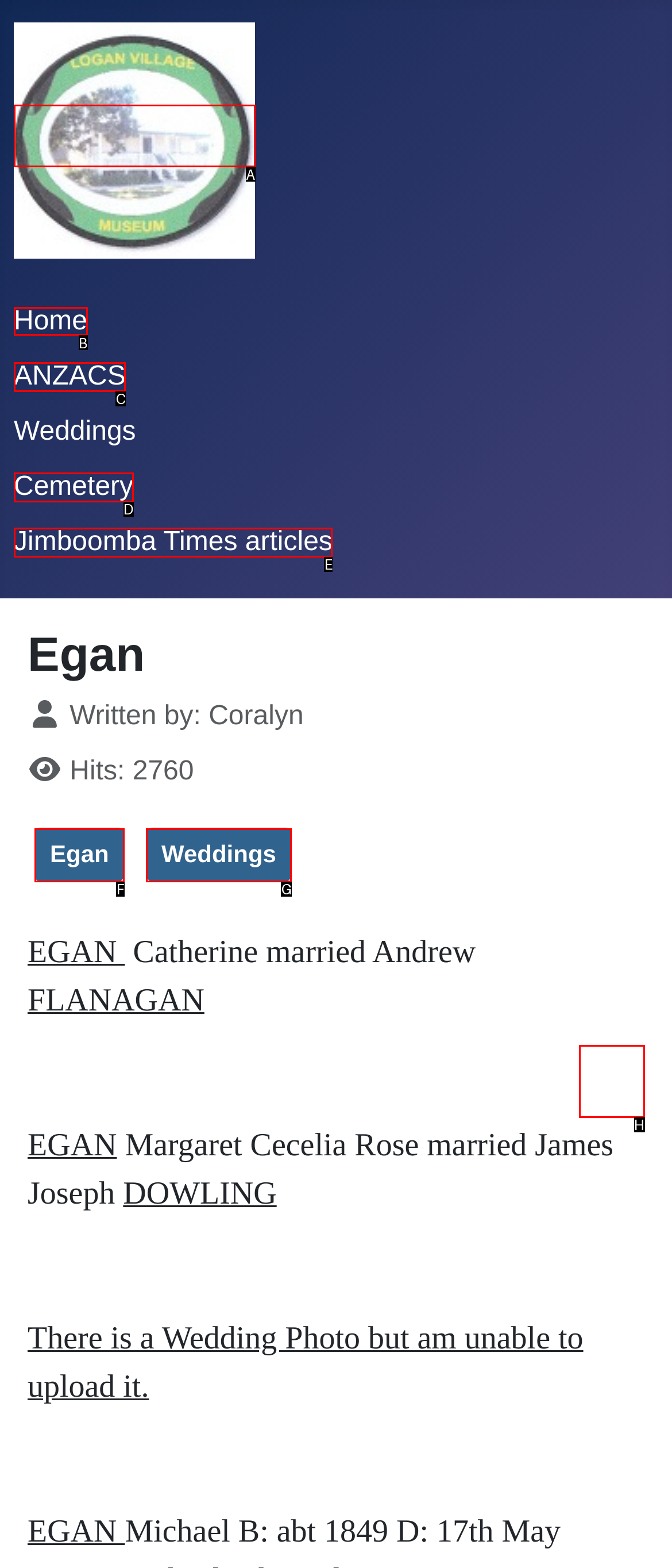Please indicate which HTML element should be clicked to fulfill the following task: go to Home page. Provide the letter of the selected option.

B